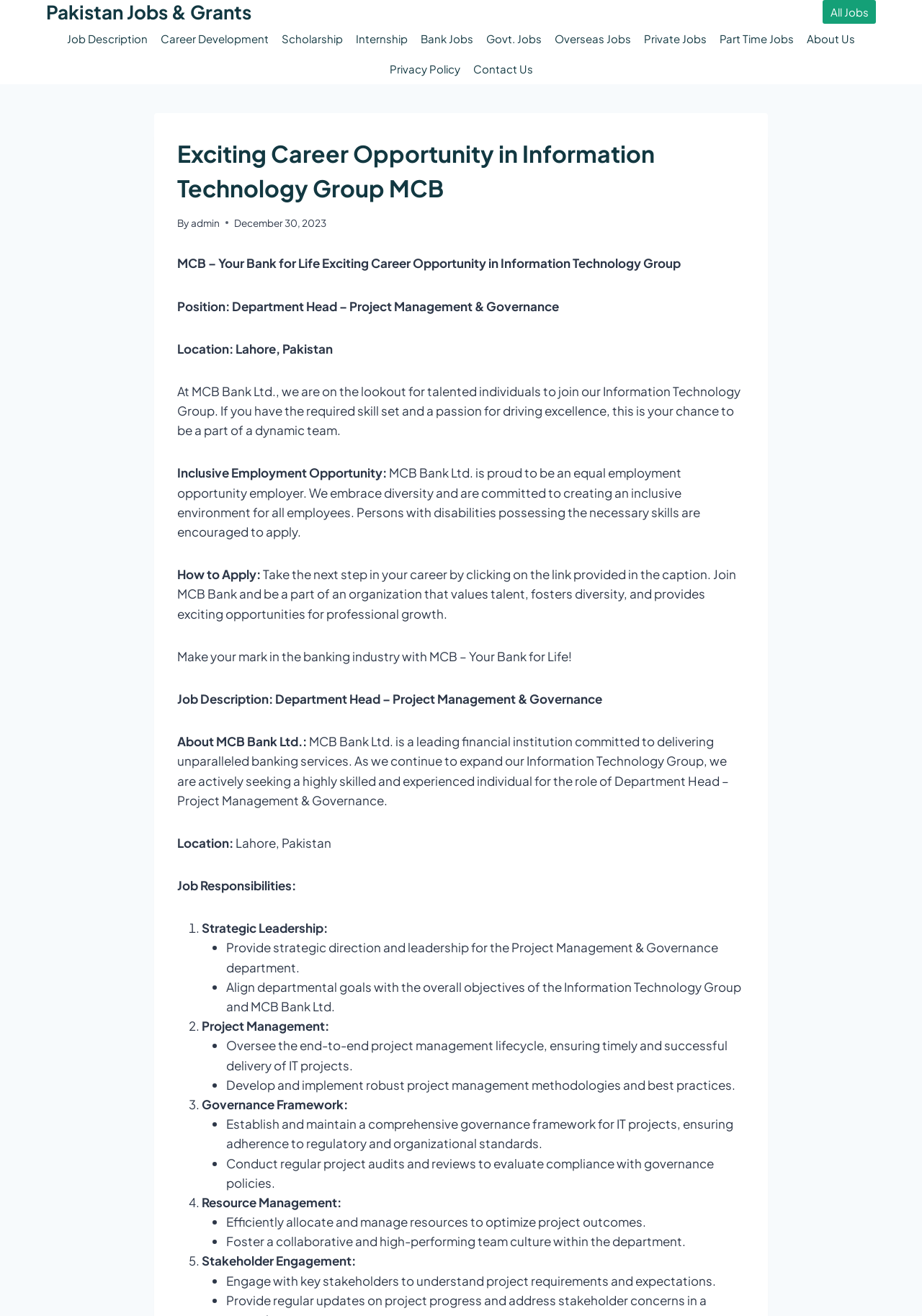Please locate the bounding box coordinates of the element that needs to be clicked to achieve the following instruction: "Click on the 'Contact Us' link". The coordinates should be four float numbers between 0 and 1, i.e., [left, top, right, bottom].

[0.506, 0.041, 0.585, 0.064]